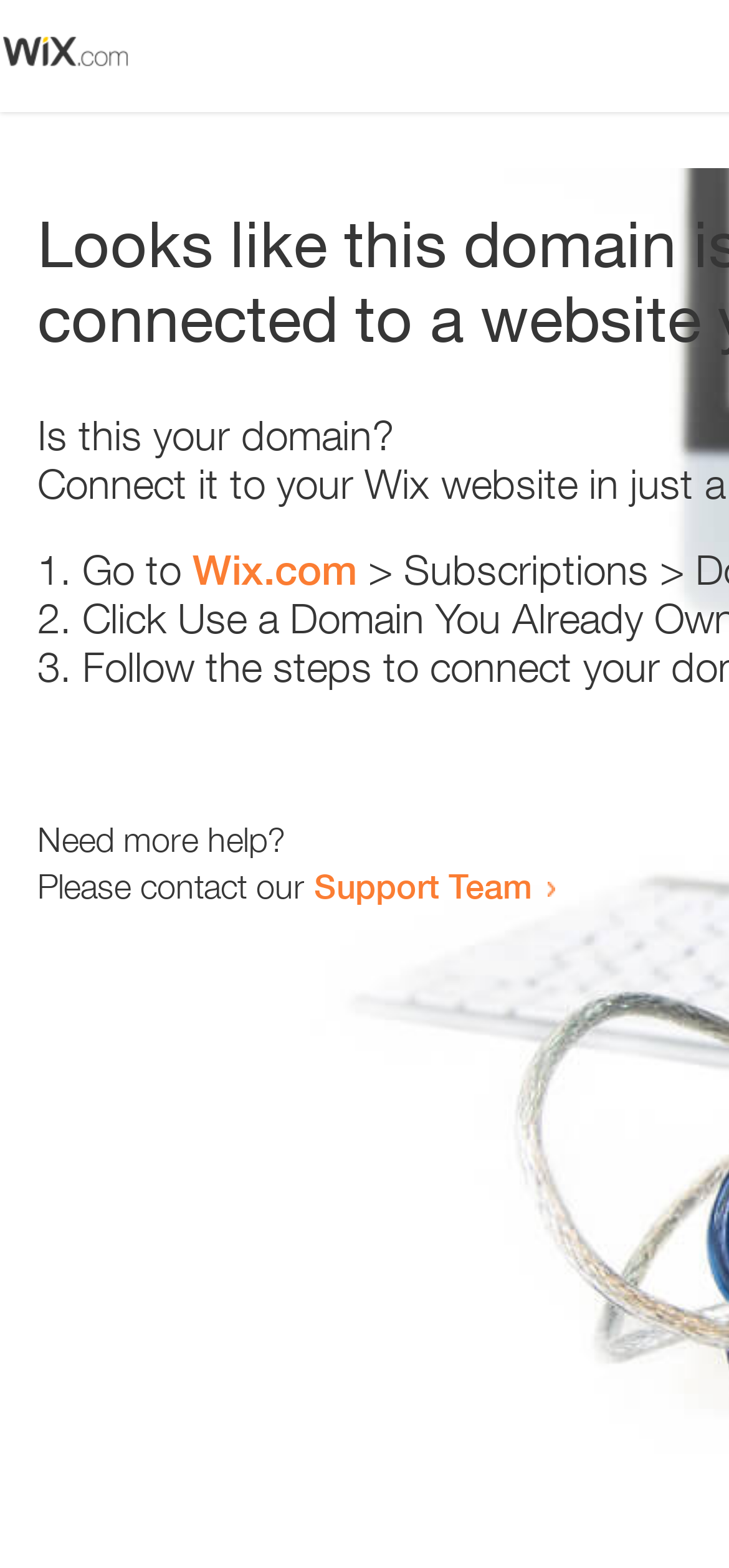What is the purpose of the webpage?
Using the image, provide a concise answer in one word or a short phrase.

Error resolution